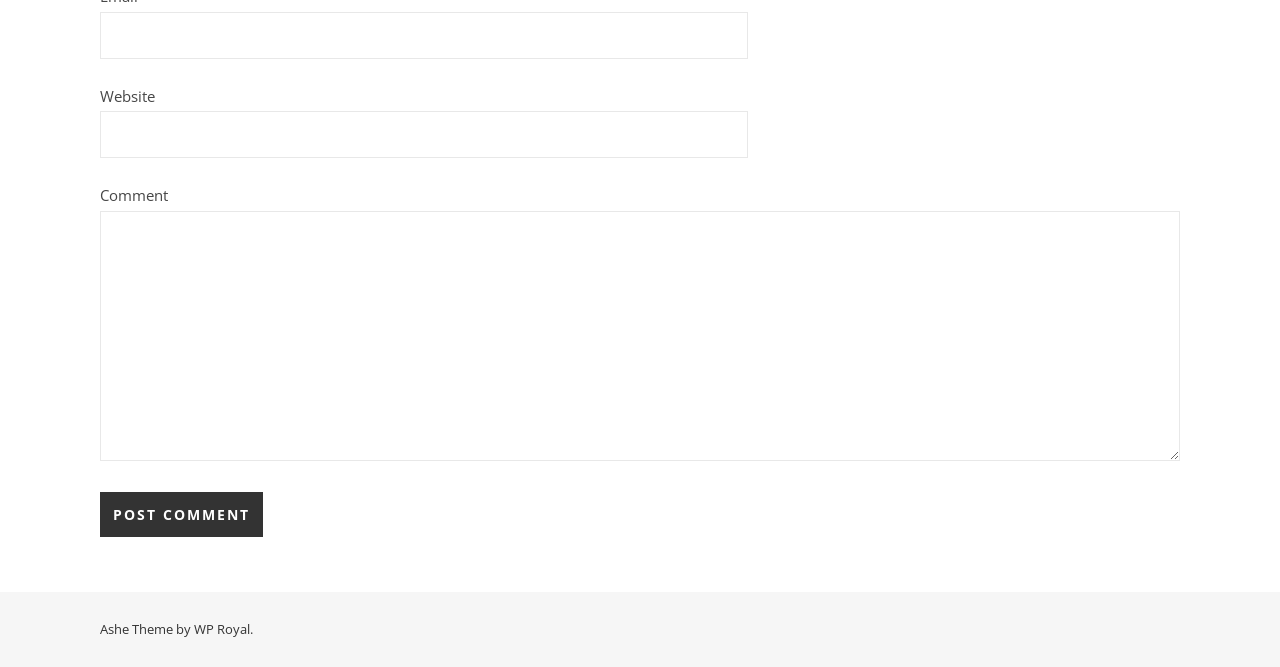Provide your answer to the question using just one word or phrase: What is the first required field?

Email